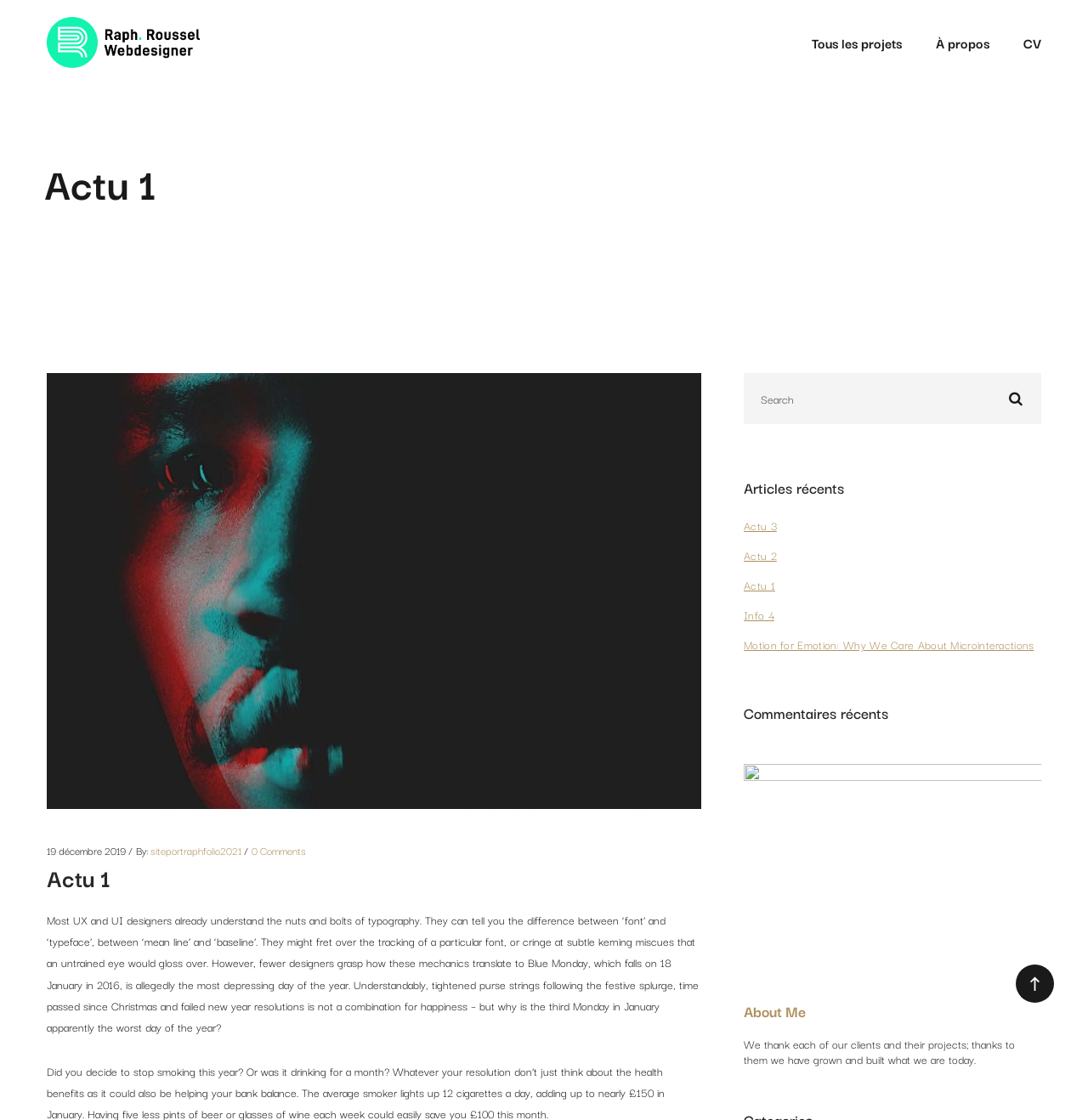Please specify the bounding box coordinates of the area that should be clicked to accomplish the following instruction: "Search for something". The coordinates should consist of four float numbers between 0 and 1, i.e., [left, top, right, bottom].

[0.684, 0.333, 0.957, 0.379]